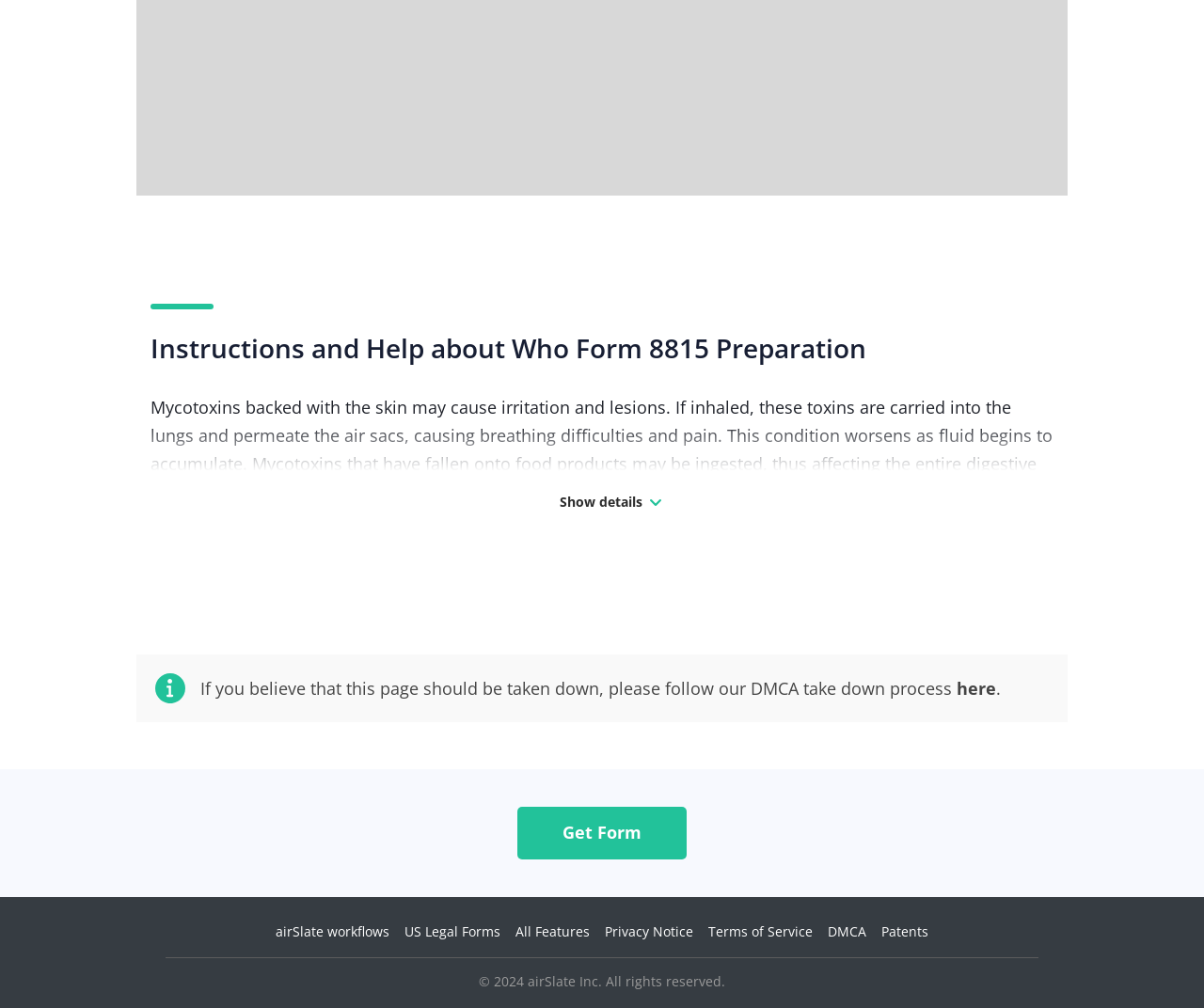Pinpoint the bounding box coordinates of the element that must be clicked to accomplish the following instruction: "Read the Privacy Notice". The coordinates should be in the format of four float numbers between 0 and 1, i.e., [left, top, right, bottom].

[0.502, 0.915, 0.576, 0.932]